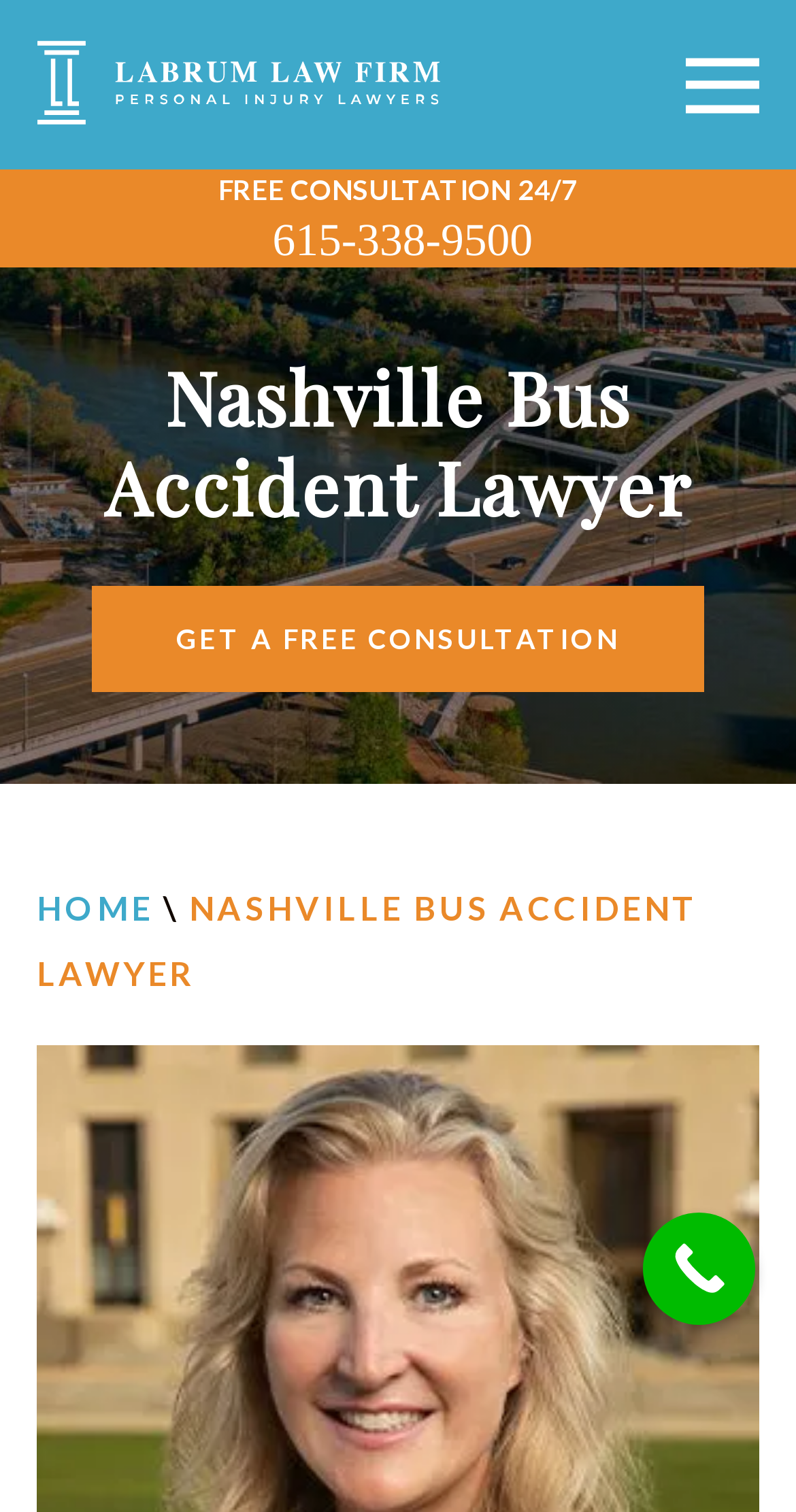Please locate the bounding box coordinates for the element that should be clicked to achieve the following instruction: "Click on the link to learn about video chat apps". Ensure the coordinates are given as four float numbers between 0 and 1, i.e., [left, top, right, bottom].

None